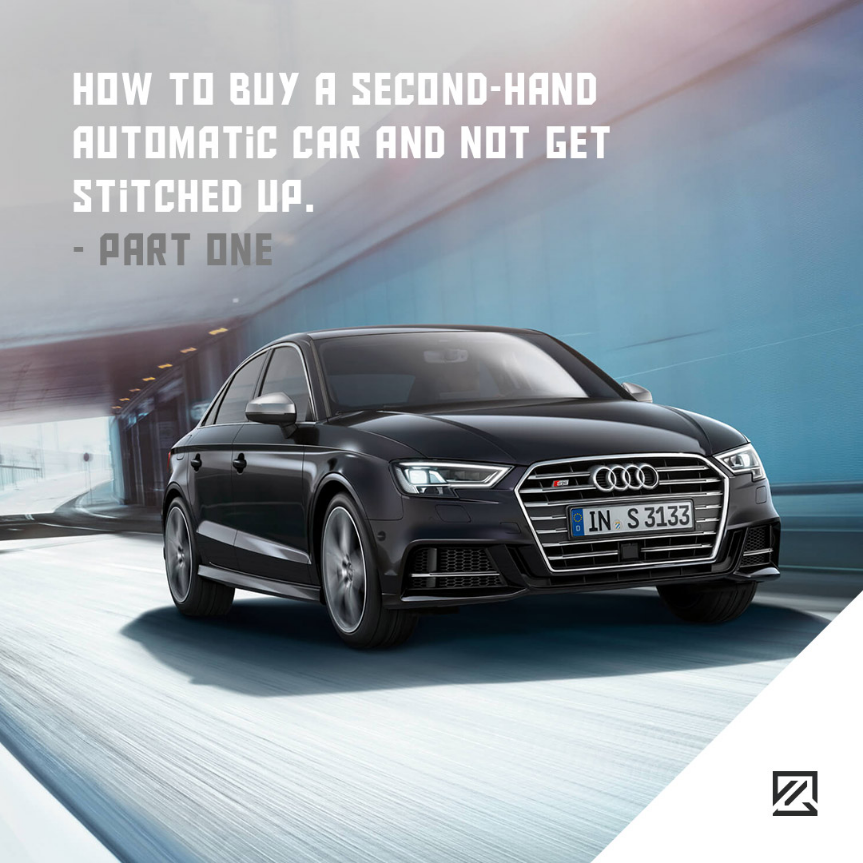Analyze the image and provide a detailed answer to the question: Is the car in motion?

Although the caption says the car is 'dynamically captured as if in motion', it does not mean the car is actually moving. The phrase is used to describe the visual effect of the image, emphasizing the car's sporty design and performance capabilities.